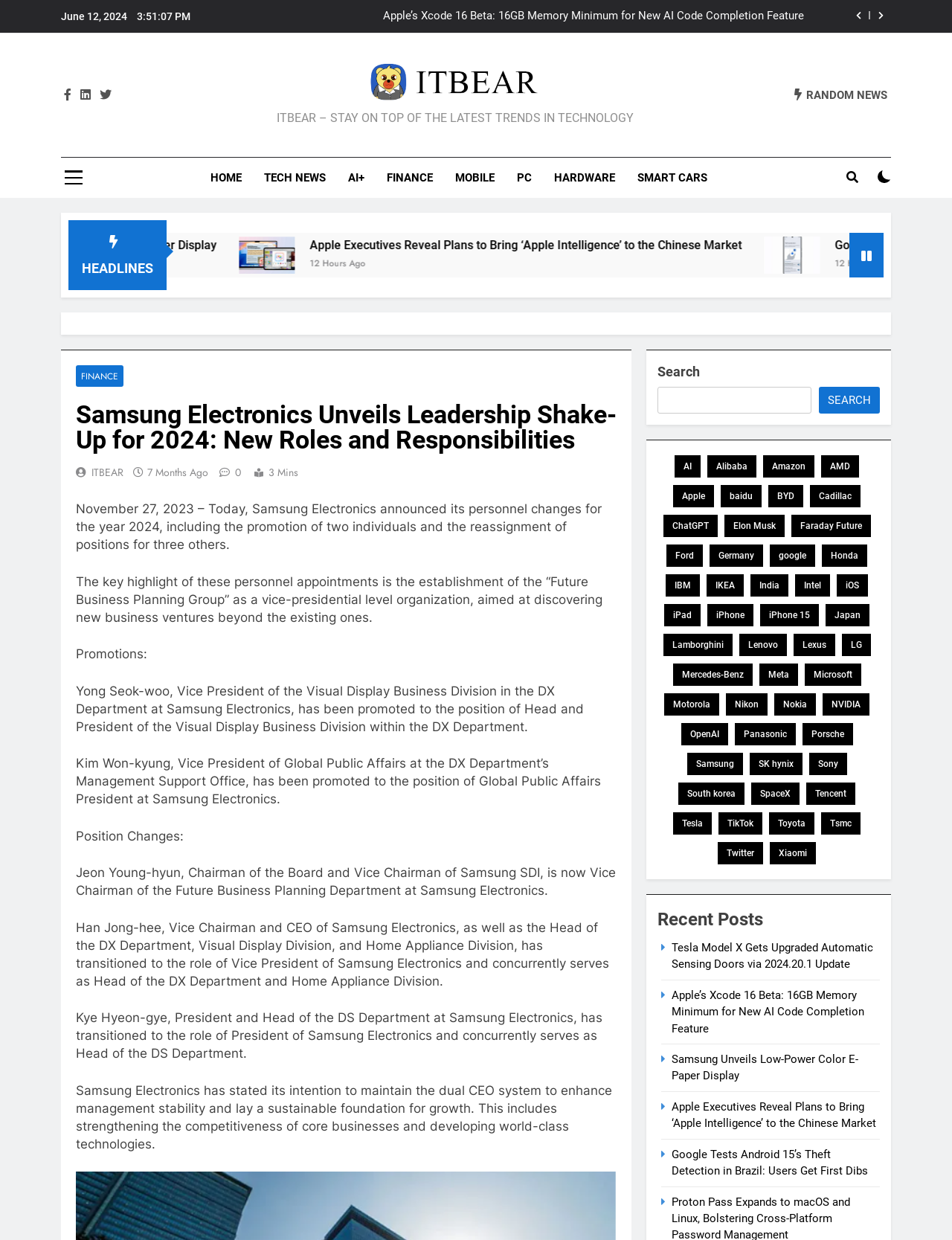Give a one-word or phrase response to the following question: What is the date of the news article?

June 12, 2024